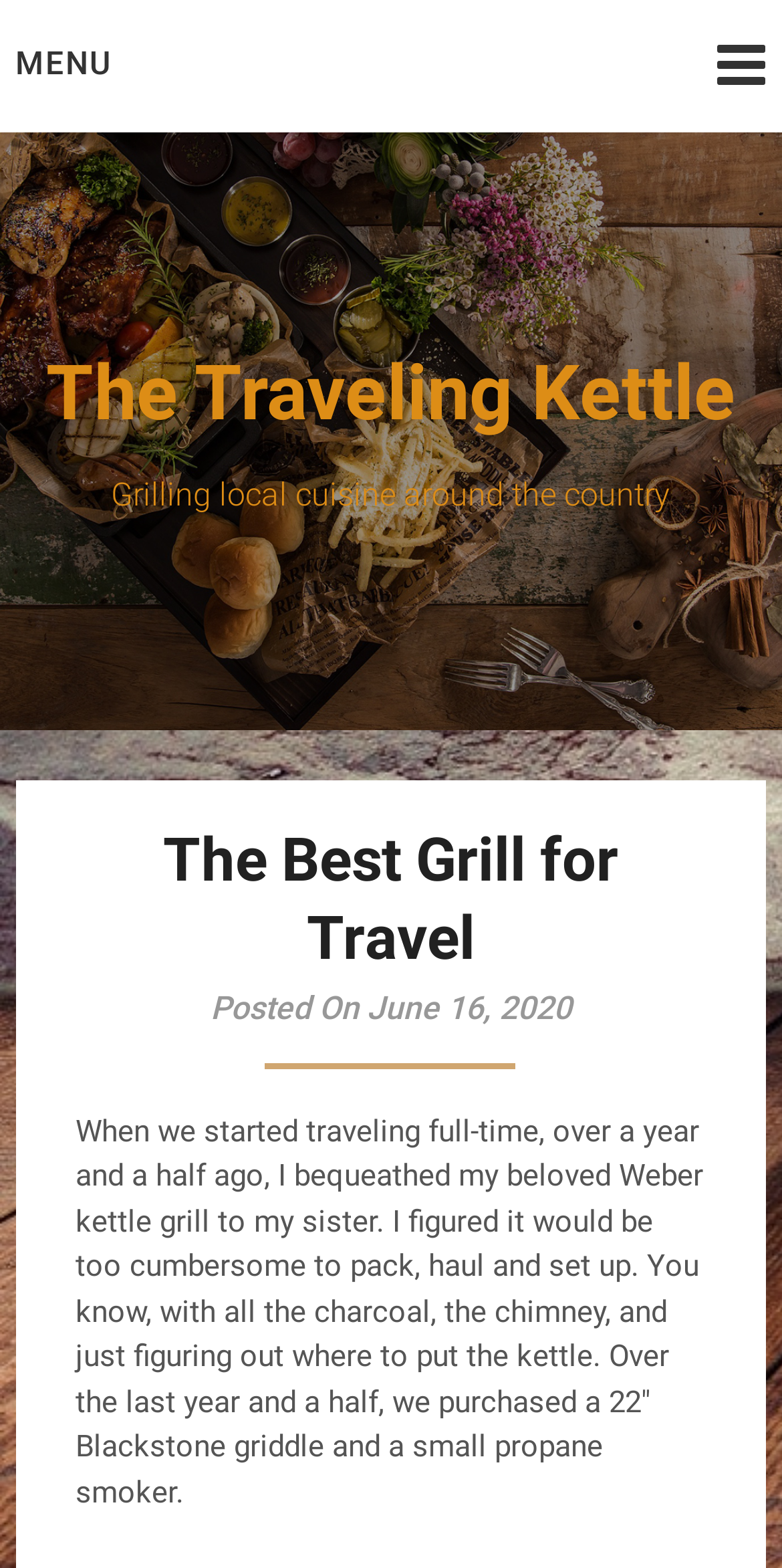What type of grill did the author previously own?
Look at the image and respond with a single word or a short phrase.

Weber kettle grill